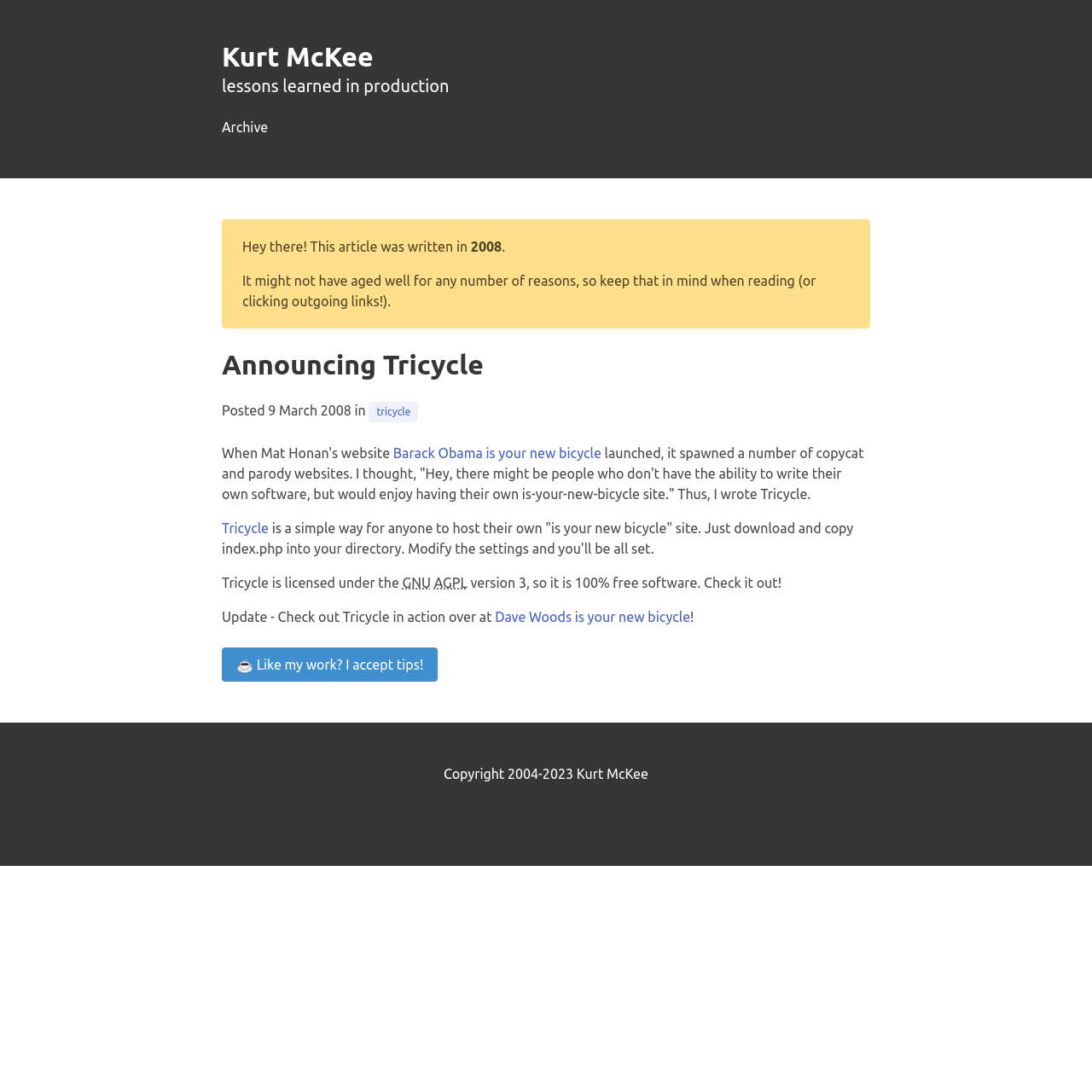Please provide a comprehensive answer to the question based on the screenshot: What is the purpose of Tricycle?

The answer can be found by reading the text in the article, which states that Tricycle is a simple way for anyone to host their own 'is your new bicycle' site.